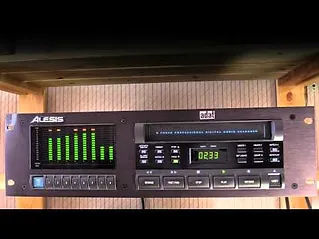Generate an elaborate caption for the given image.

This image showcases an Alesis ADAT machine, a key piece of audio recording equipment known for its digital audio tape capabilities. The front panel features a series of illuminated VU meters, which display the levels of audio being recorded, alongside an array of buttons for playback, record, and navigation functions. The device prominently displays a digital readout showing the current tape position, labeled "0233," which likely indicates the time in minutes and seconds. The machine is mounted on a wooden rack, emphasizing its role in professional audio production. This equipment was essential during the late 1990s and early 2000s for recording and mixing multi-track audio, capturing the transition from analog to digital formats in the music industry.